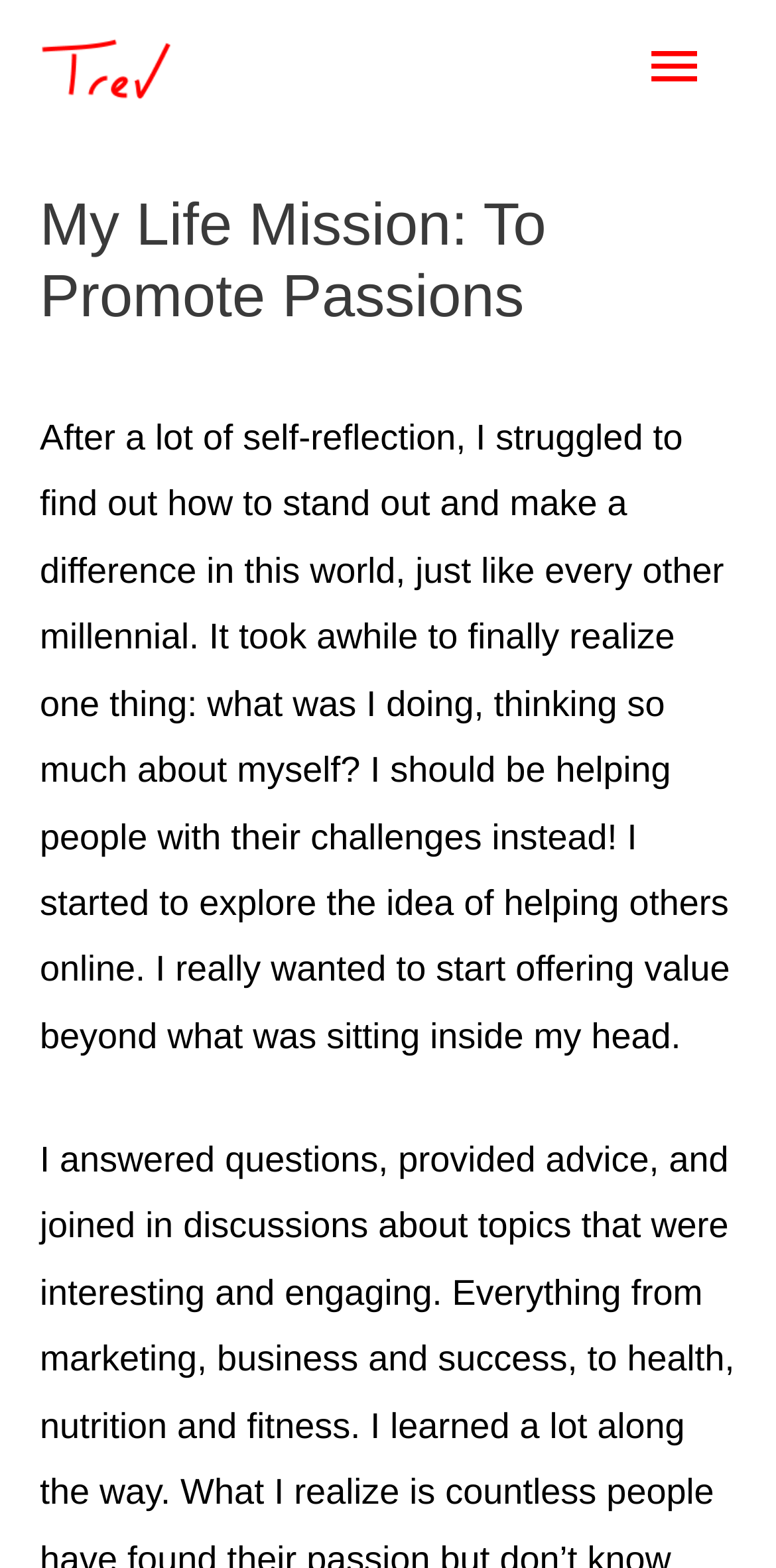Predict the bounding box coordinates of the UI element that matches this description: "alt="Trev"". The coordinates should be in the format [left, top, right, bottom] with each value between 0 and 1.

[0.051, 0.029, 0.221, 0.055]